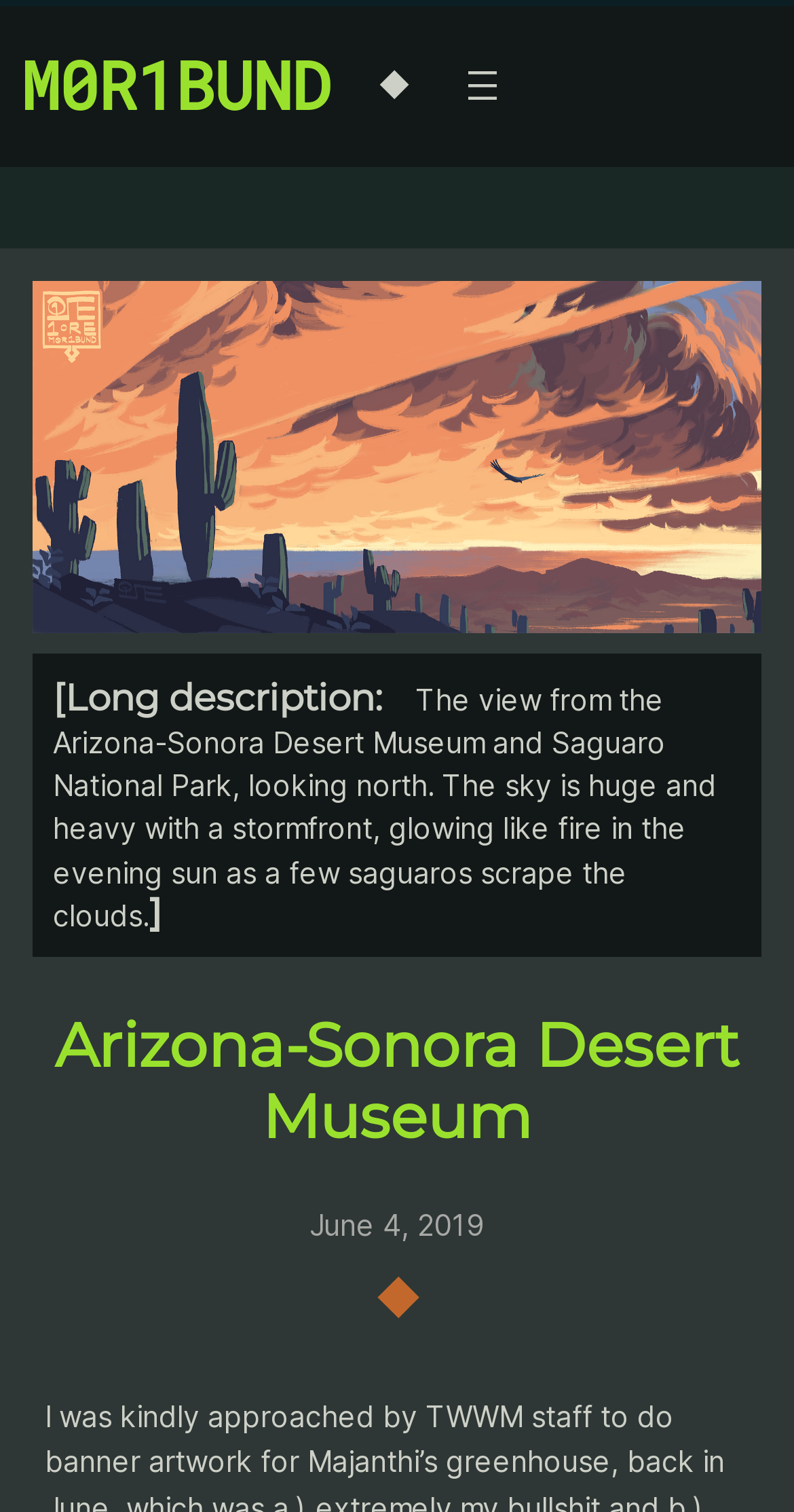What is the name of the artwork?
Give a detailed and exhaustive answer to the question.

I found the answer by looking at the link with the long description below, which is 'The piece titled 'Arizona-Sonora Desert Museum'. Long description below.'